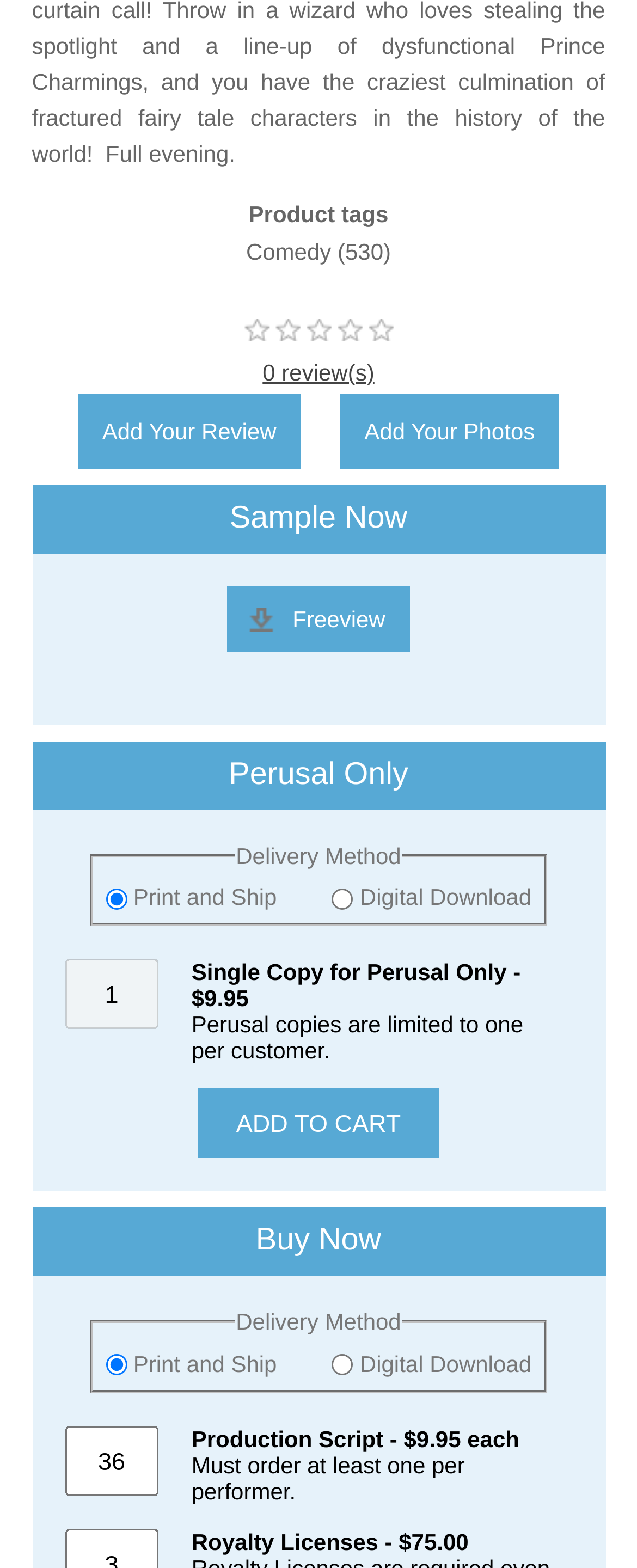Return the bounding box coordinates of the UI element that corresponds to this description: "0 review(s)". The coordinates must be given as four float numbers in the range of 0 and 1, [left, top, right, bottom].

[0.412, 0.229, 0.588, 0.246]